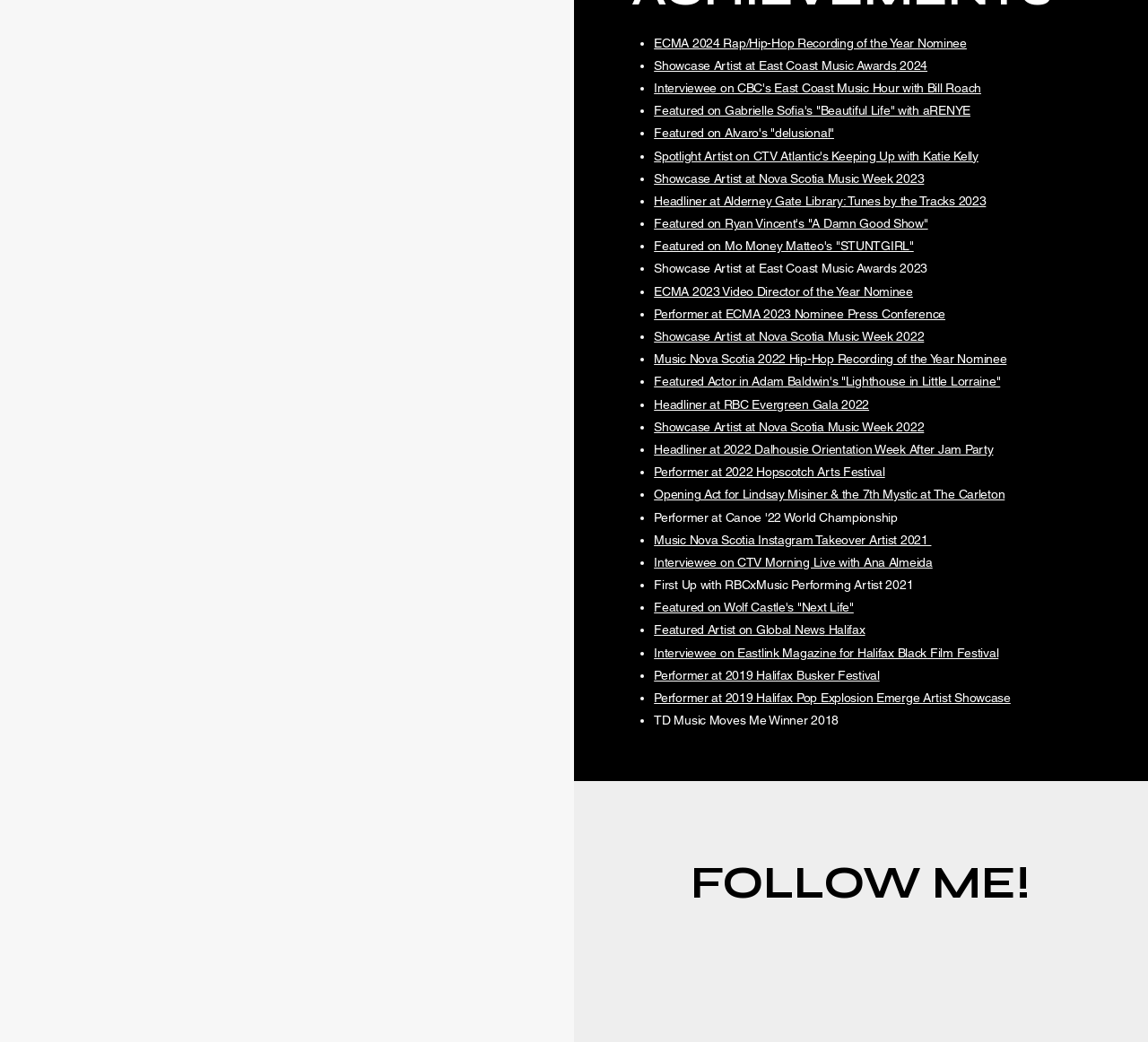Please identify the bounding box coordinates of the clickable area that will allow you to execute the instruction: "View Showcase Artist at East Coast Music Awards".

[0.57, 0.056, 0.781, 0.069]